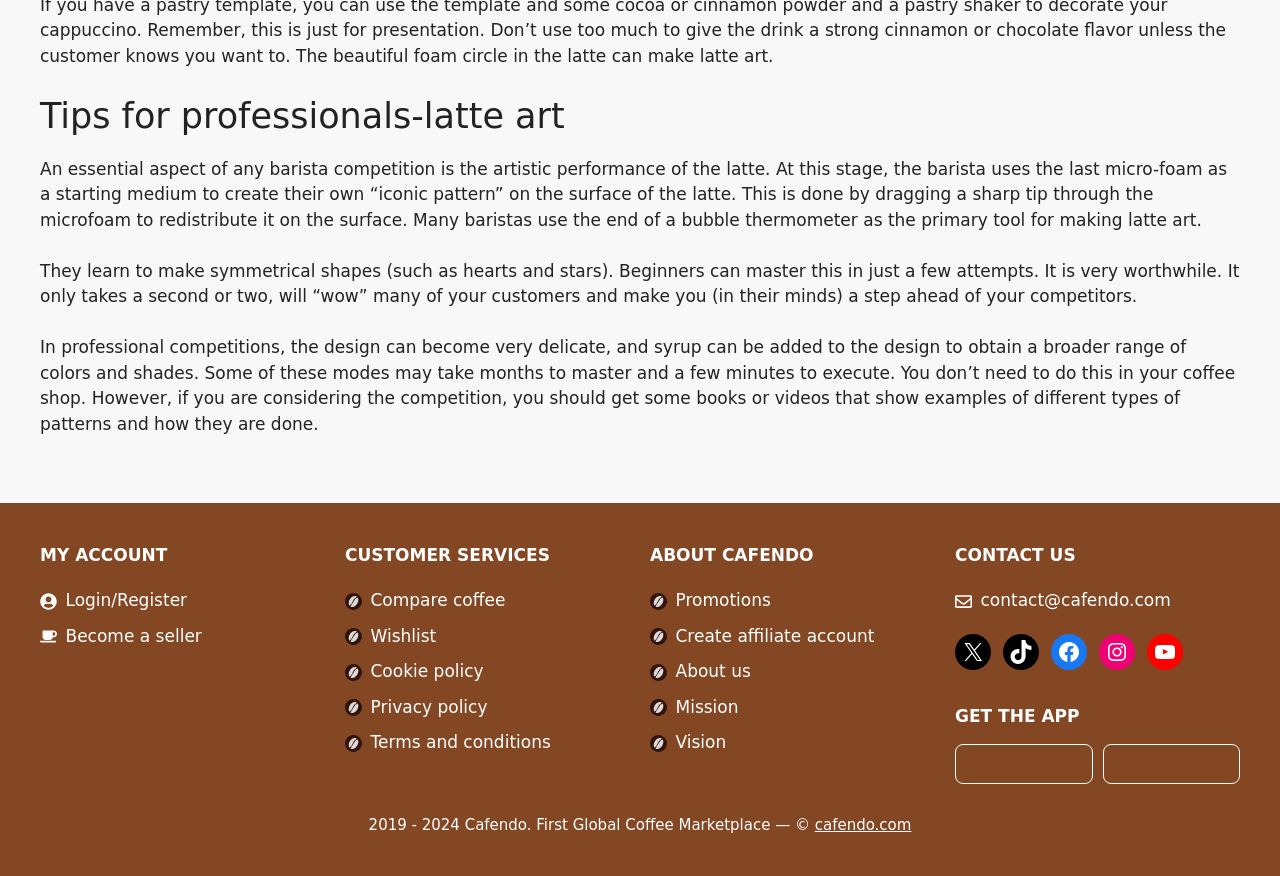Locate the bounding box for the described UI element: "Become a seller". Ensure the coordinates are four float numbers between 0 and 1, formatted as [left, top, right, bottom].

[0.031, 0.712, 0.158, 0.741]